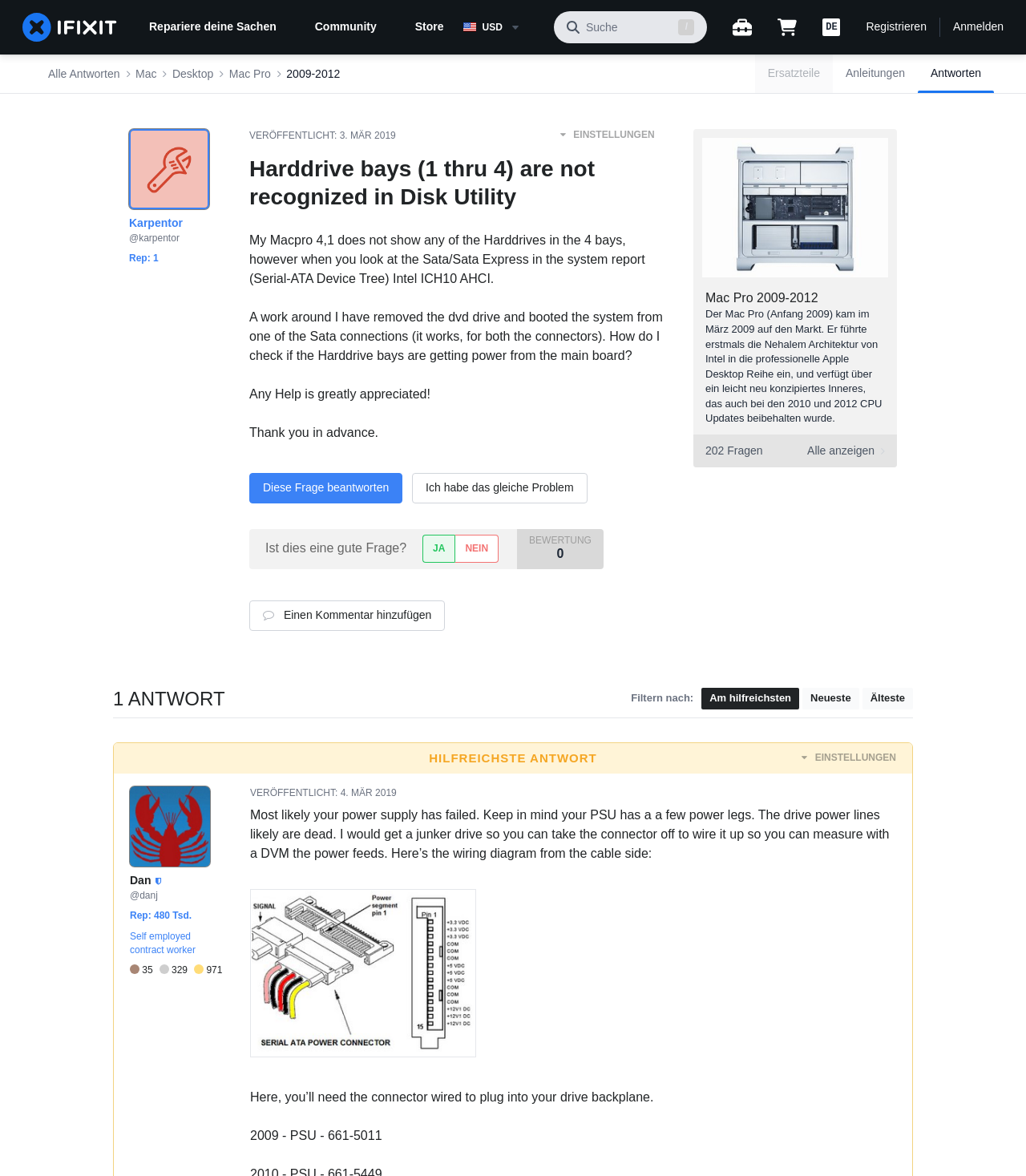Determine the bounding box coordinates of the area to click in order to meet this instruction: "View workbench".

[0.714, 0.015, 0.733, 0.031]